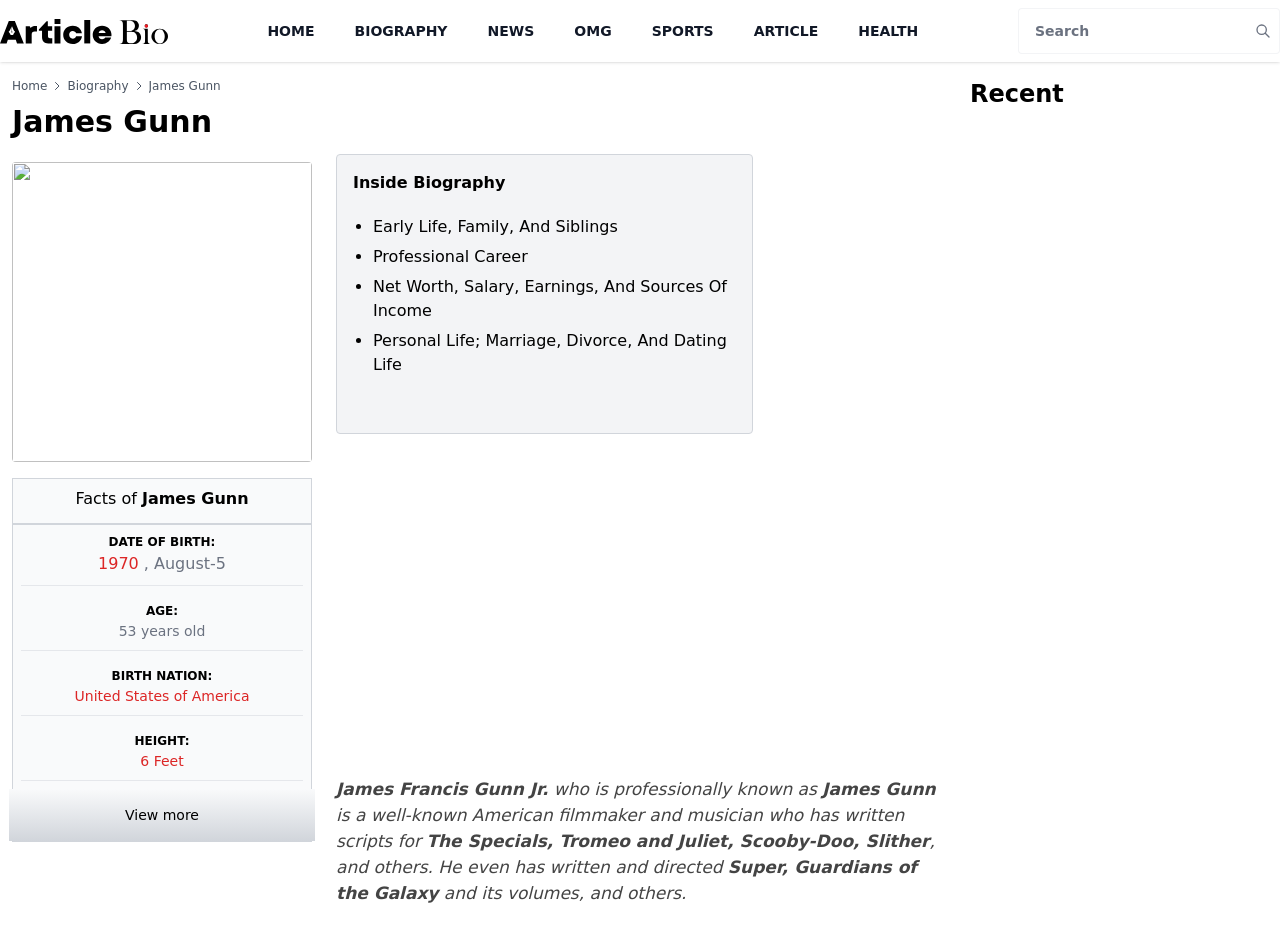Indicate the bounding box coordinates of the element that needs to be clicked to satisfy the following instruction: "Read James Gunn's biography". The coordinates should be four float numbers between 0 and 1, i.e., [left, top, right, bottom].

[0.053, 0.084, 0.1, 0.101]